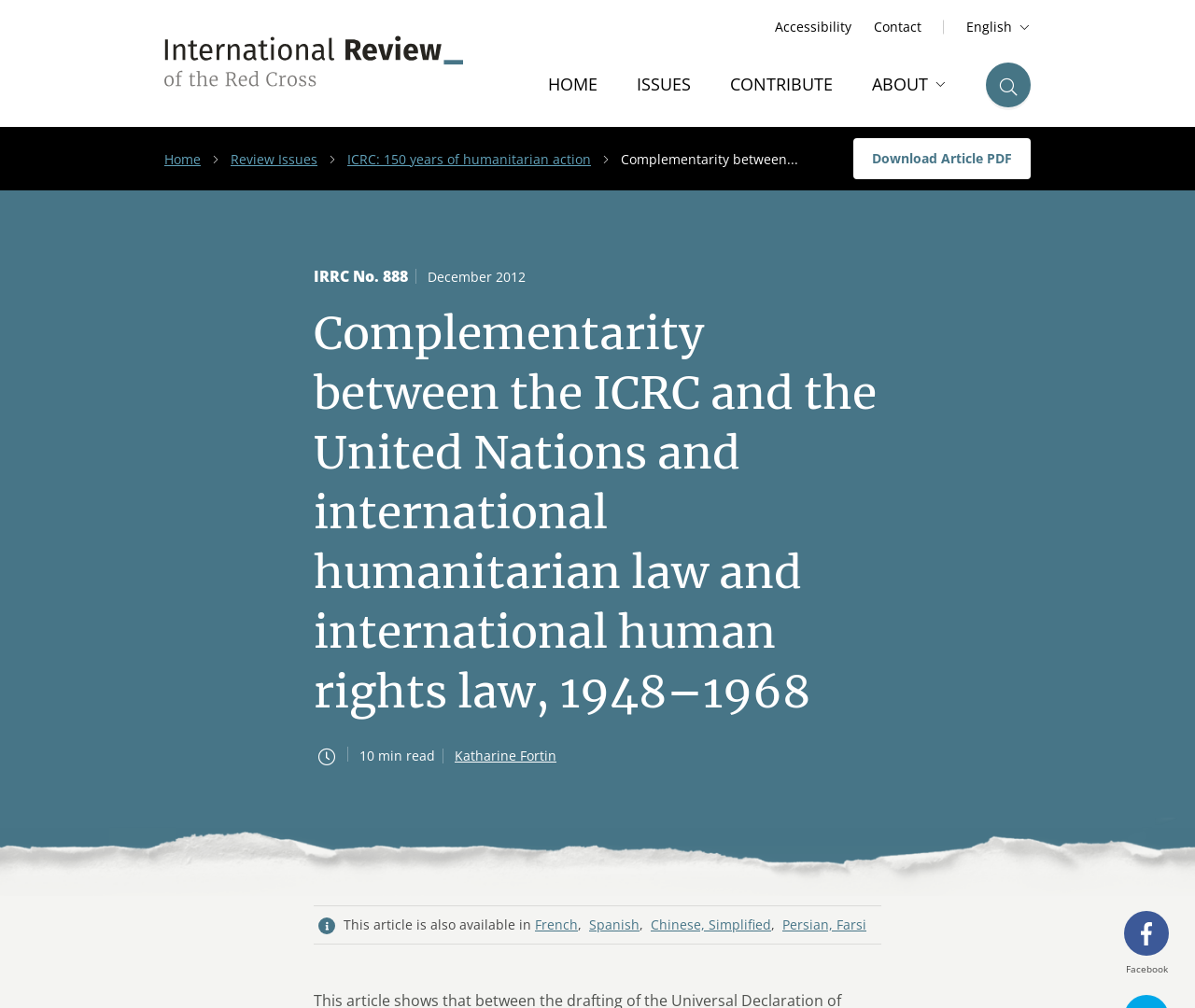Give a short answer to this question using one word or a phrase:
What is the estimated reading time of this article?

10 min read